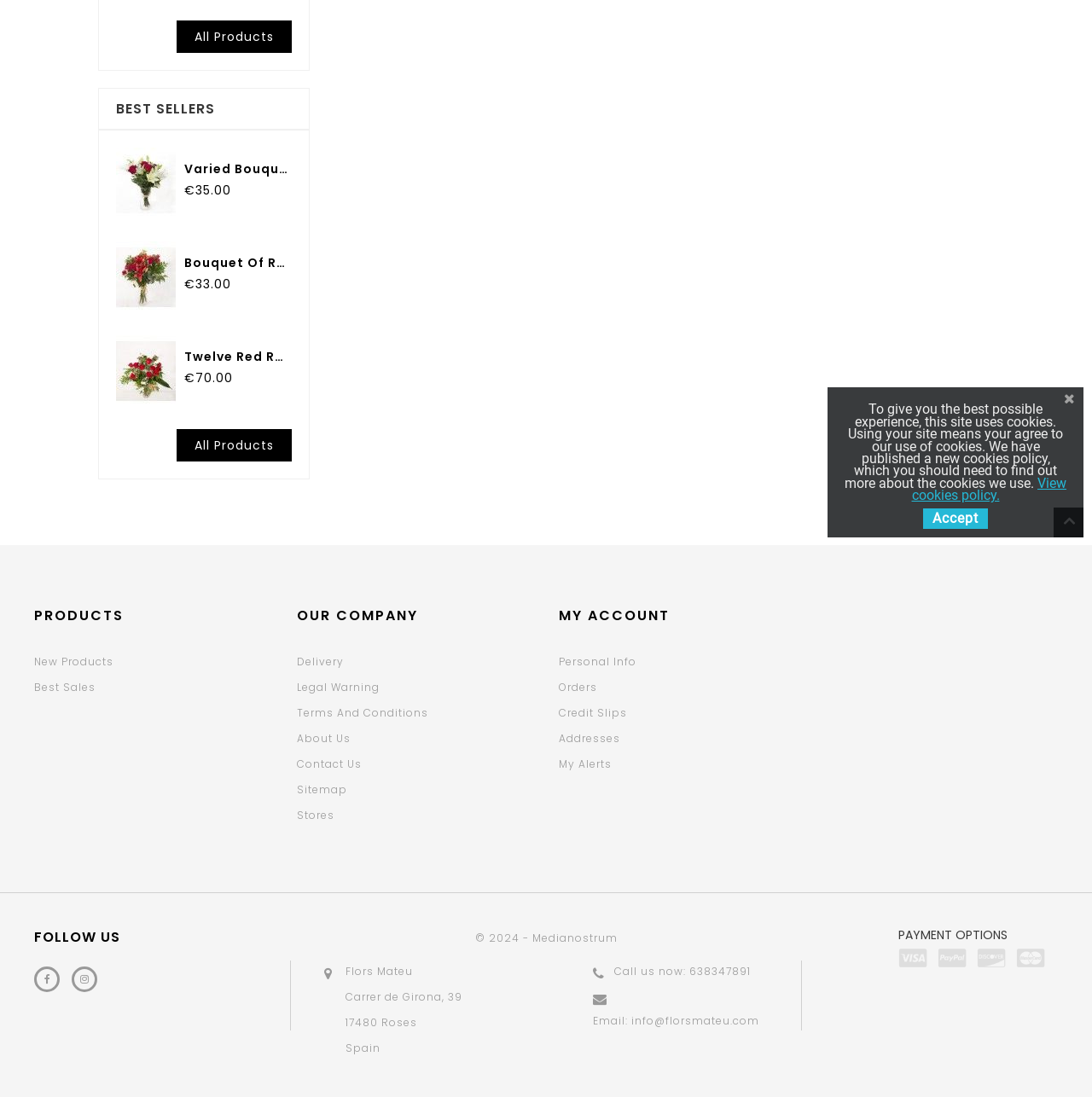Provide the bounding box coordinates for the UI element that is described by this text: "Benefit". The coordinates should be in the form of four float numbers between 0 and 1: [left, top, right, bottom].

None